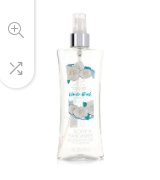What type of motifs adorn the spray?
Offer a detailed and full explanation in response to the question.

The caption describes the packaging of the body spray, mentioning that it is adorned with delicate floral motifs, which suggests a soft and soothing scent profile.